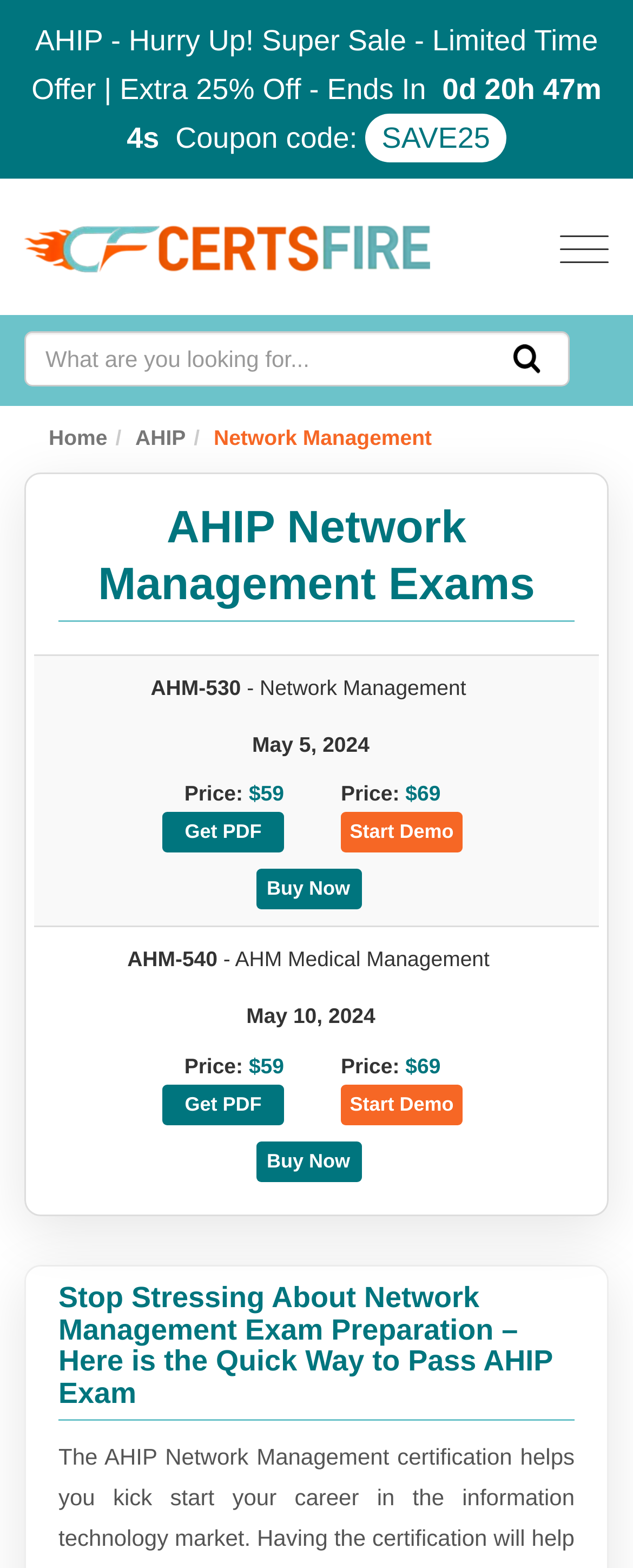Find the bounding box coordinates of the clickable area that will achieve the following instruction: "Buy AHIP Network Management Exam".

[0.404, 0.554, 0.571, 0.58]